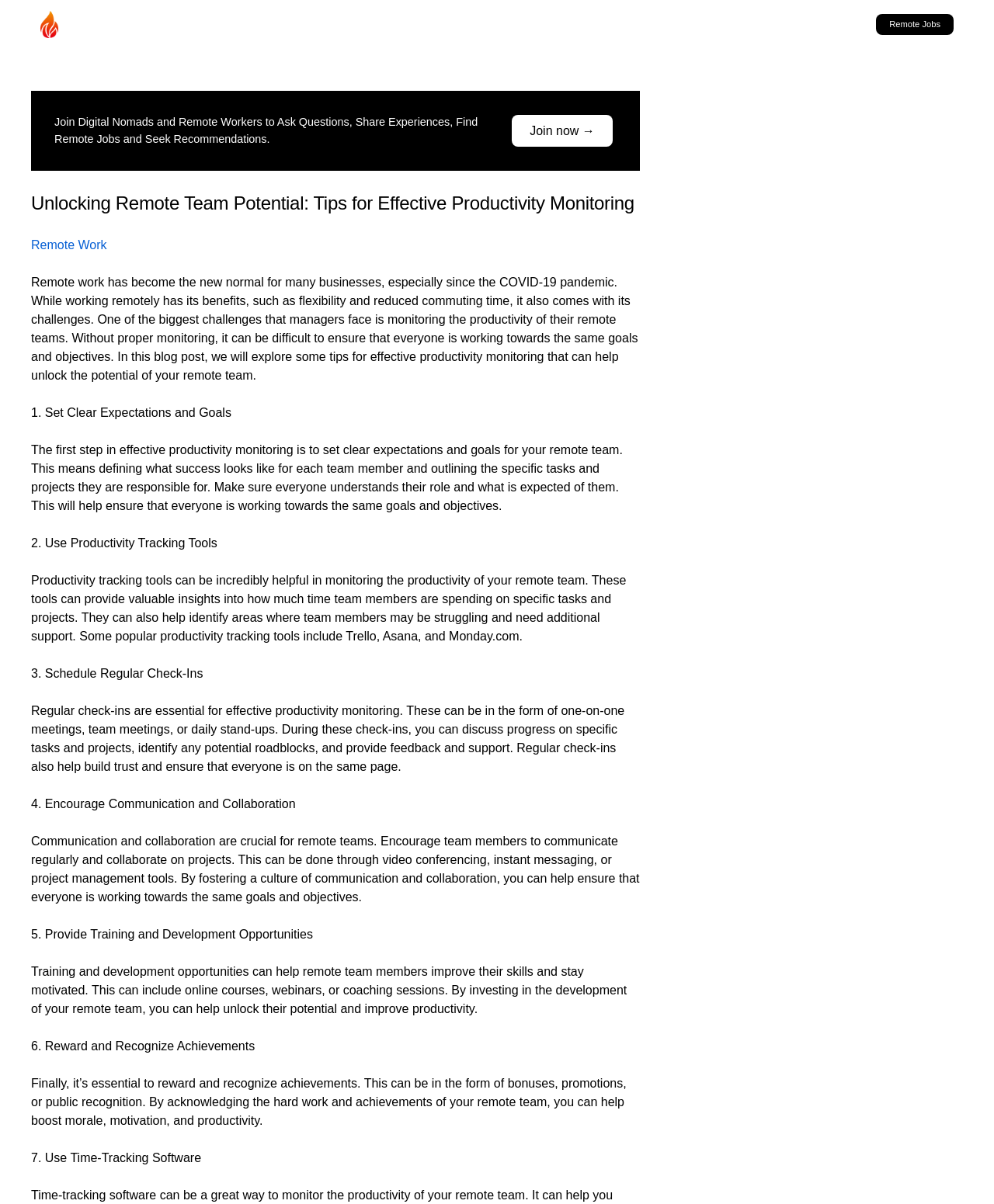What is the purpose of the blog post?
Look at the image and answer the question with a single word or phrase.

To explore tips for effective productivity monitoring